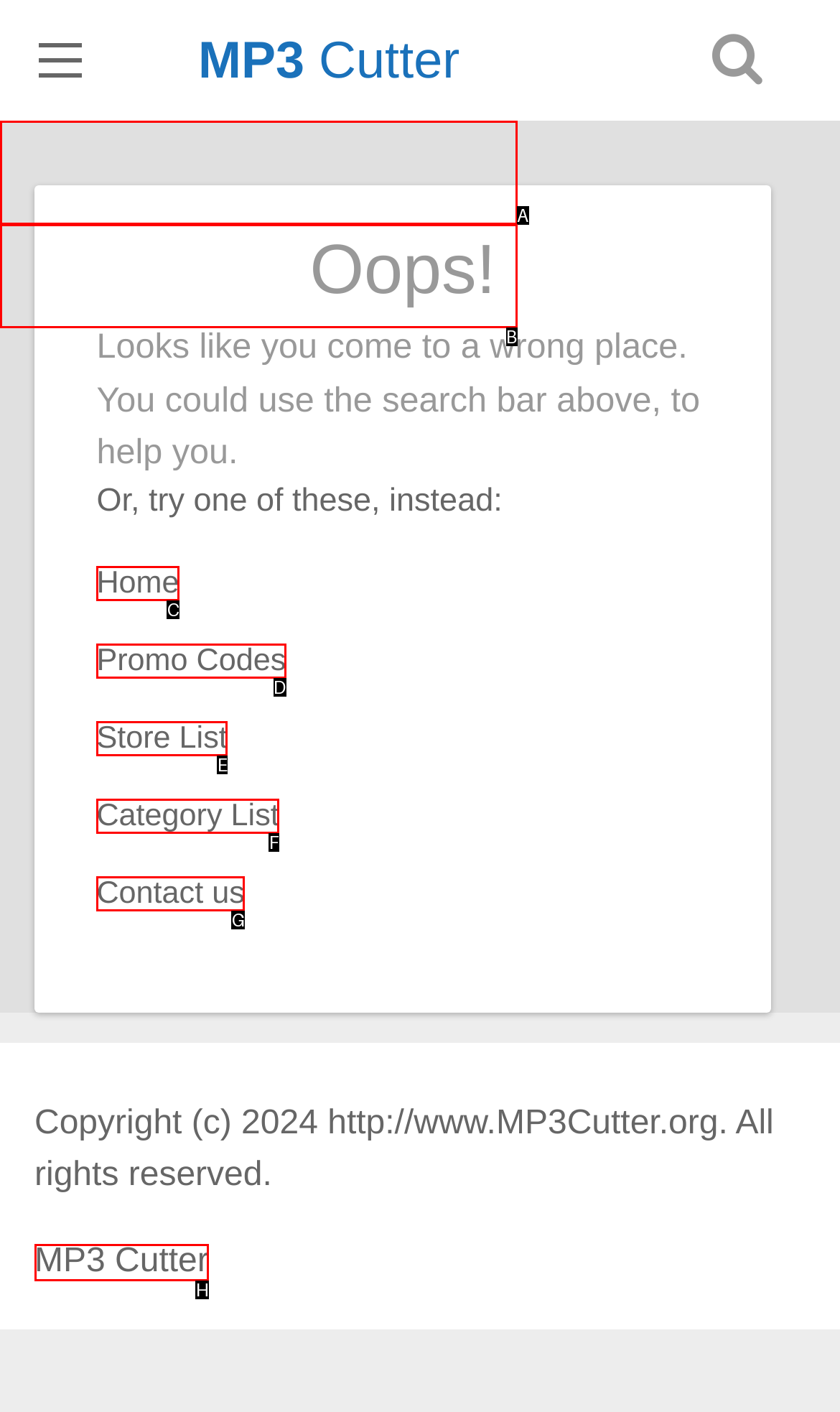Tell me which one HTML element best matches the description: Home
Answer with the option's letter from the given choices directly.

C